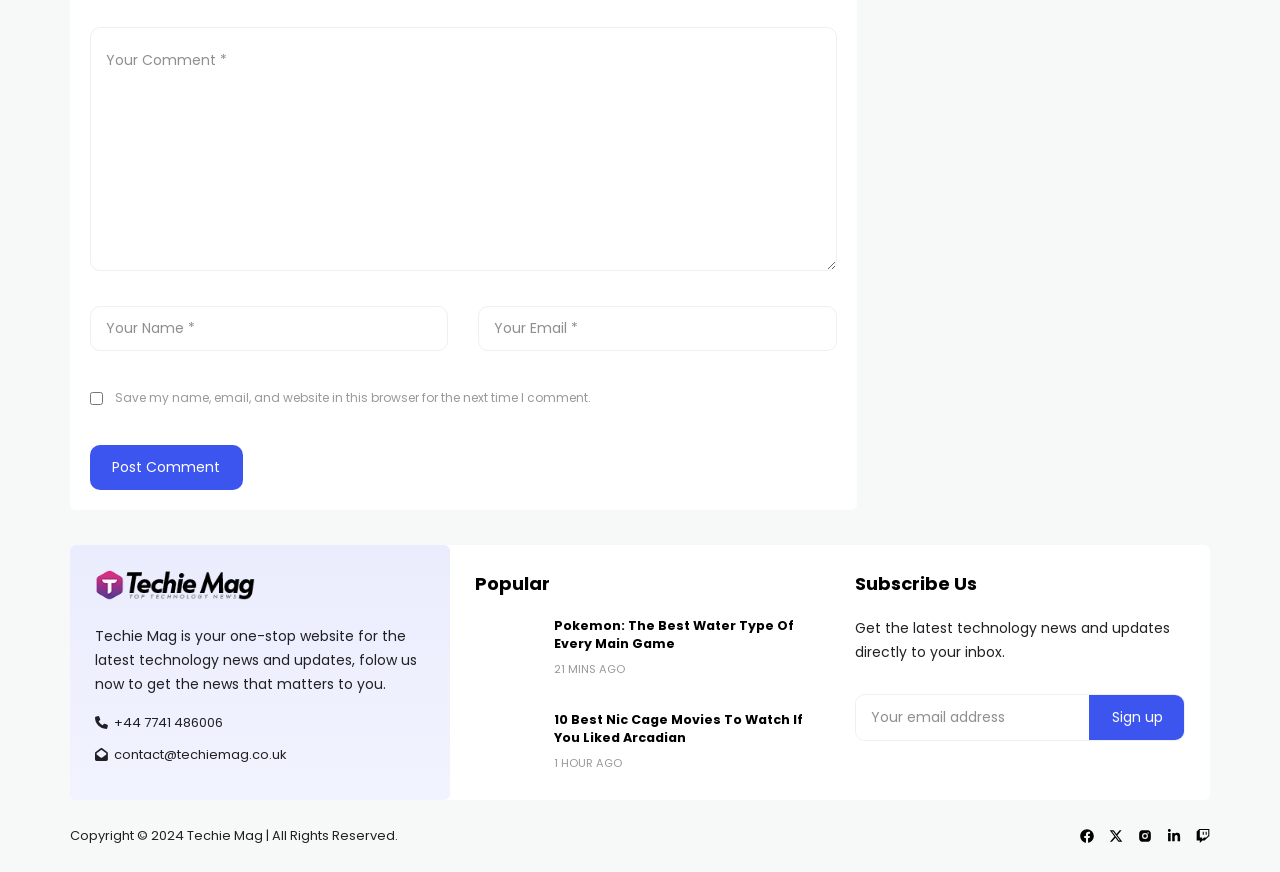How can users subscribe to the website?
Look at the screenshot and give a one-word or phrase answer.

Enter email and sign up